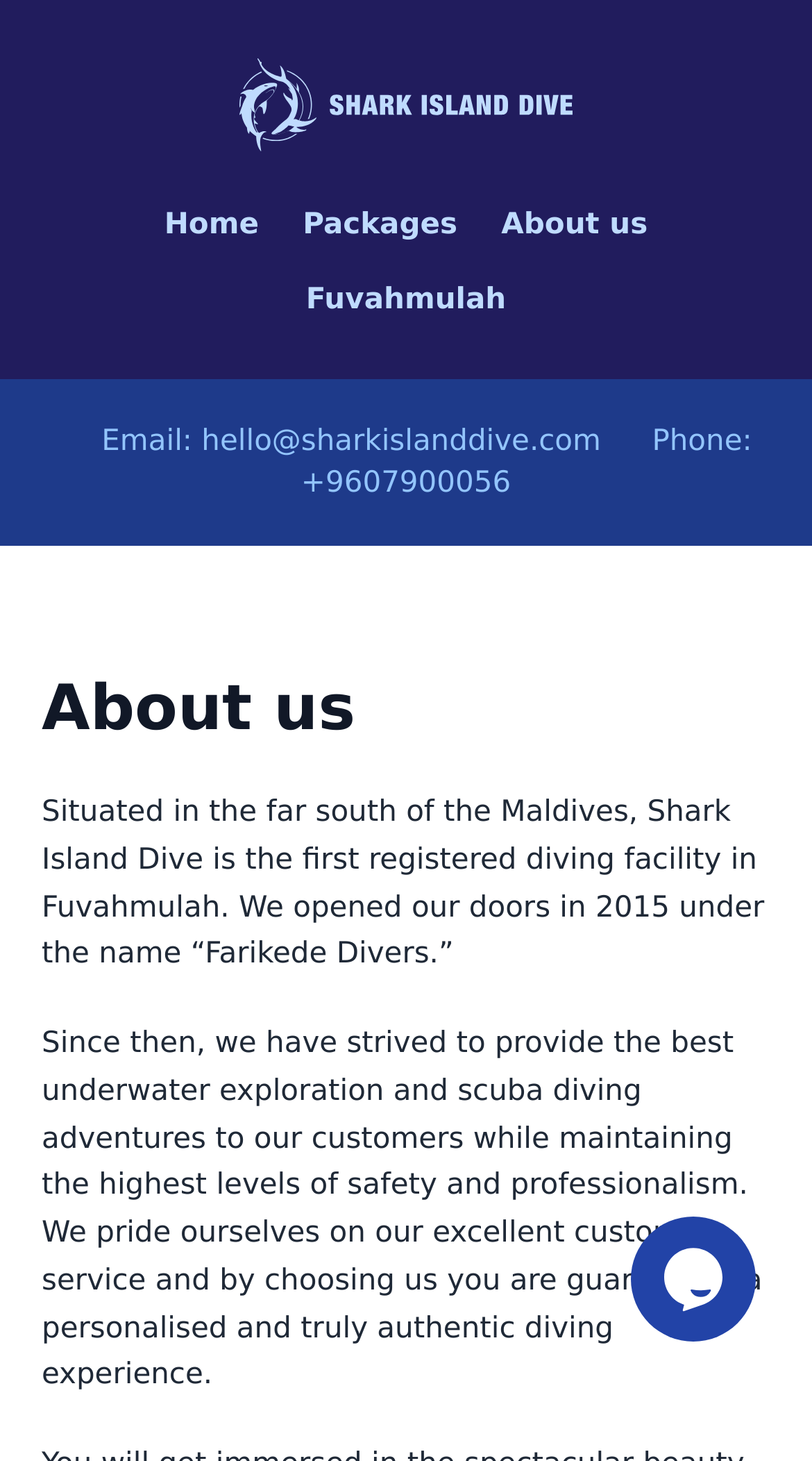Carefully observe the image and respond to the question with a detailed answer:
What is the location of the diving facility?

The location of the diving facility can be found in the static text element that describes the facility, which states 'Situated in the far south of the Maldives, Shark Island Dive is the first registered diving facility in Fuvahmulah.'